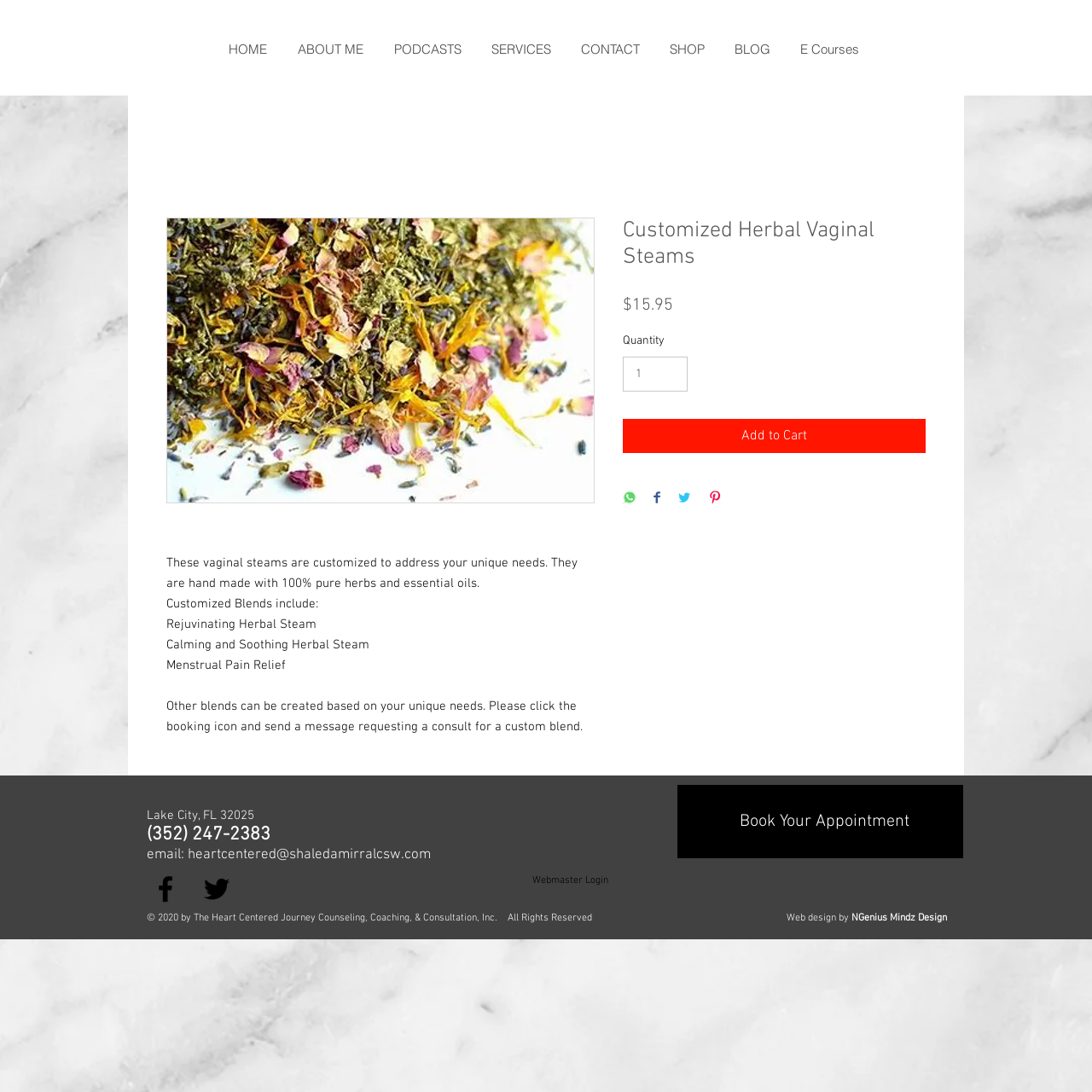Given the element description "input value="1" aria-label="Quantity" value="1"", identify the bounding box of the corresponding UI element.

[0.57, 0.327, 0.63, 0.358]